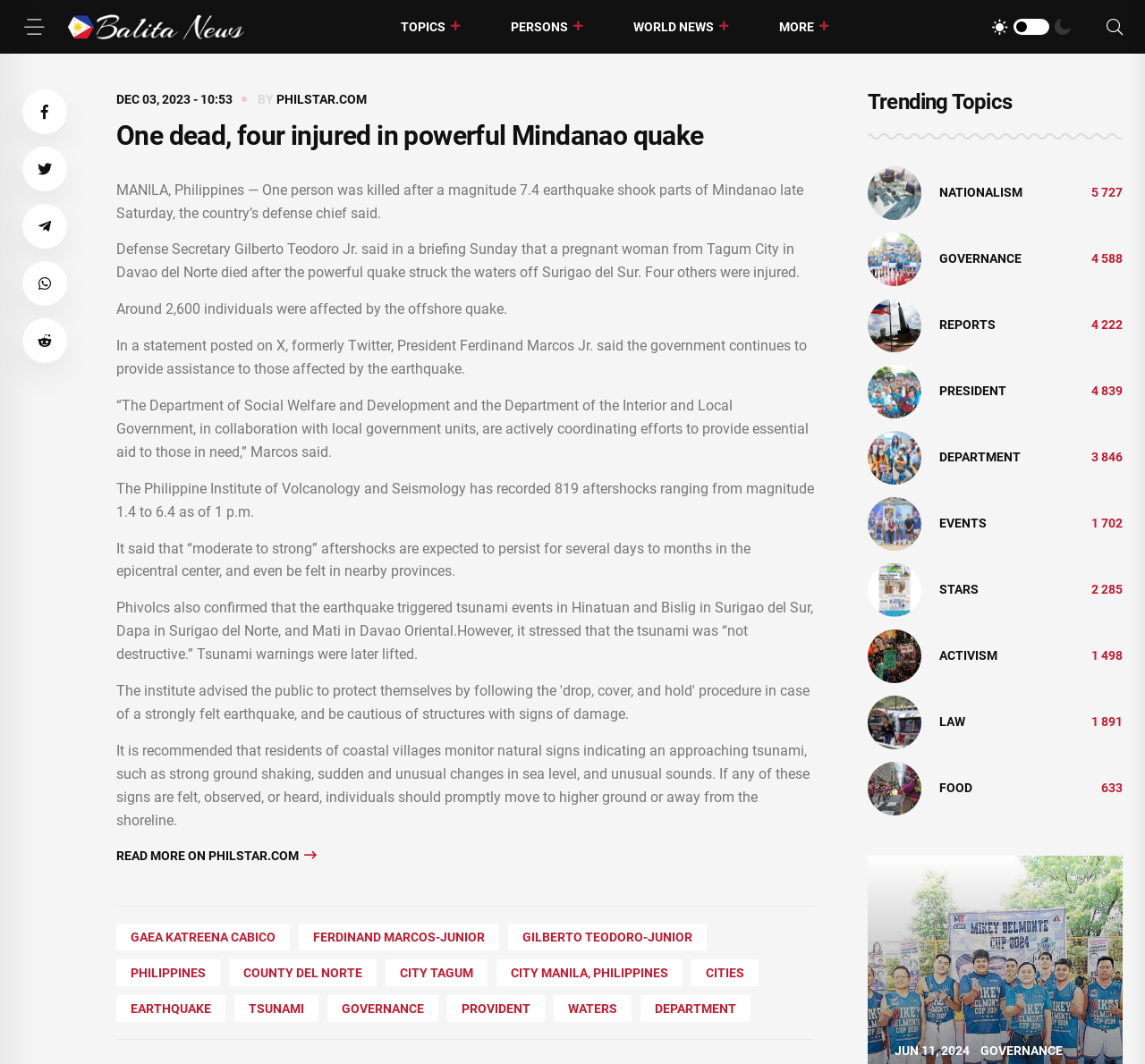Pinpoint the bounding box coordinates of the area that should be clicked to complete the following instruction: "Share on Facebook". The coordinates must be given as four float numbers between 0 and 1, i.e., [left, top, right, bottom].

[0.02, 0.084, 0.059, 0.126]